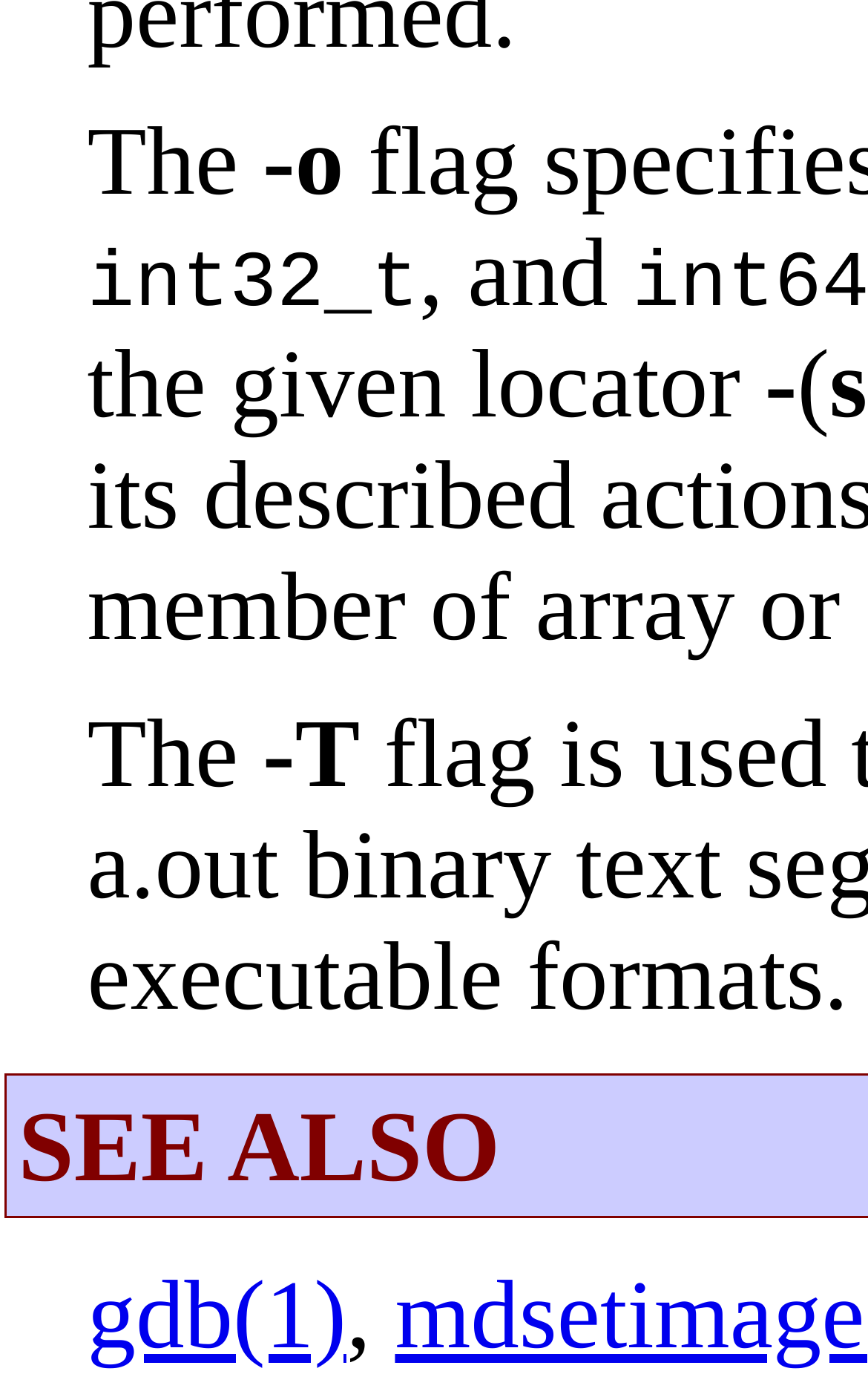Provide a brief response to the question below using a single word or phrase: 
What is the text next to 'int32_t'?

, and